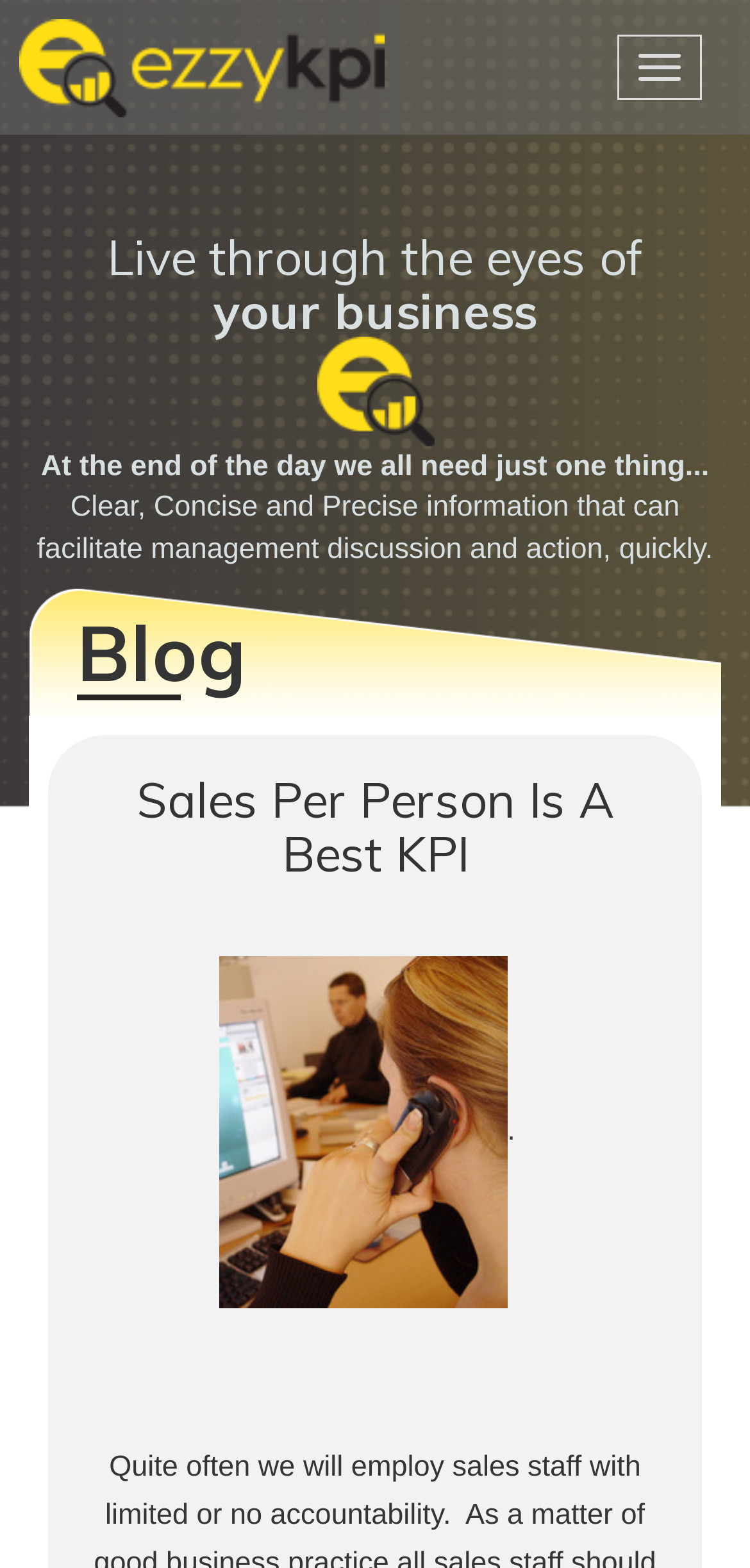Please answer the following question using a single word or phrase: How many headings are there on the webpage?

3